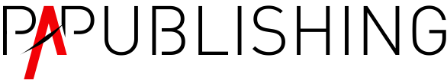What is the primary focus of the brand 'PApublishing'?
Please utilize the information in the image to give a detailed response to the question.

The brand 'PApublishing' focuses on delivering insights, resources, and support for small businesses, large corporations, and various industries, which is reinforced by its visual identity and its presence on a website dedicated to guiding individuals in enhancing their work-from-home business success.